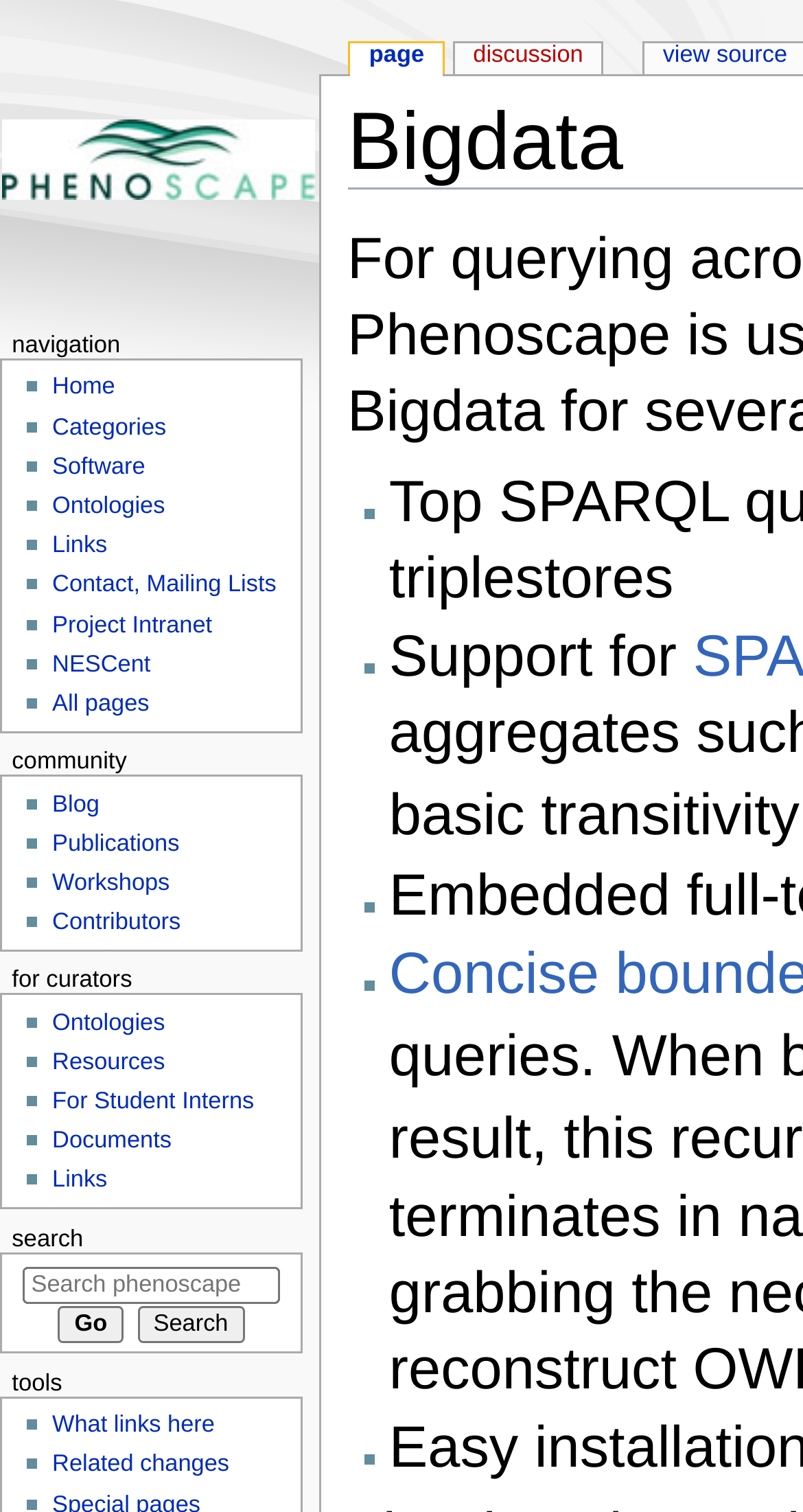Find the bounding box coordinates of the area that needs to be clicked in order to achieve the following instruction: "Search for people and contacts". The coordinates should be specified as four float numbers between 0 and 1, i.e., [left, top, right, bottom].

None